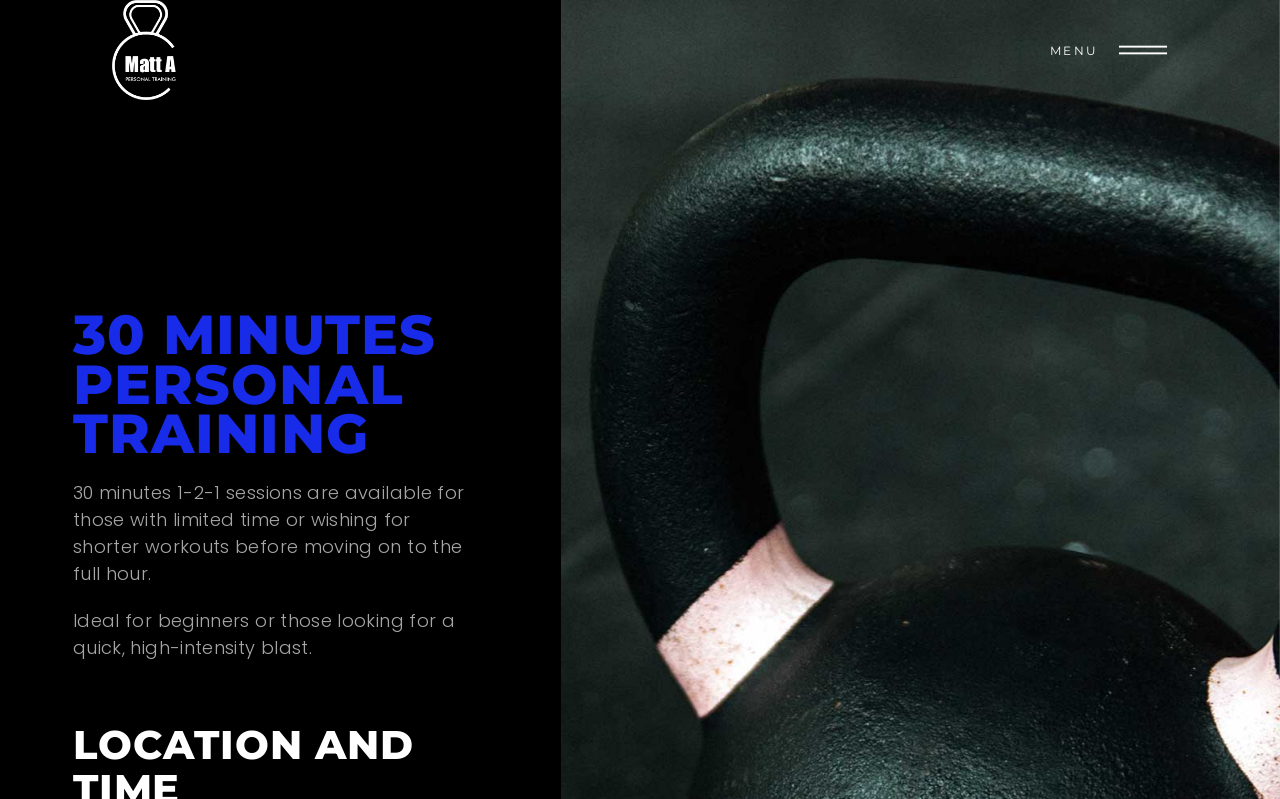Who is the personal trainer?
Refer to the image and answer the question using a single word or phrase.

Matt Anderson